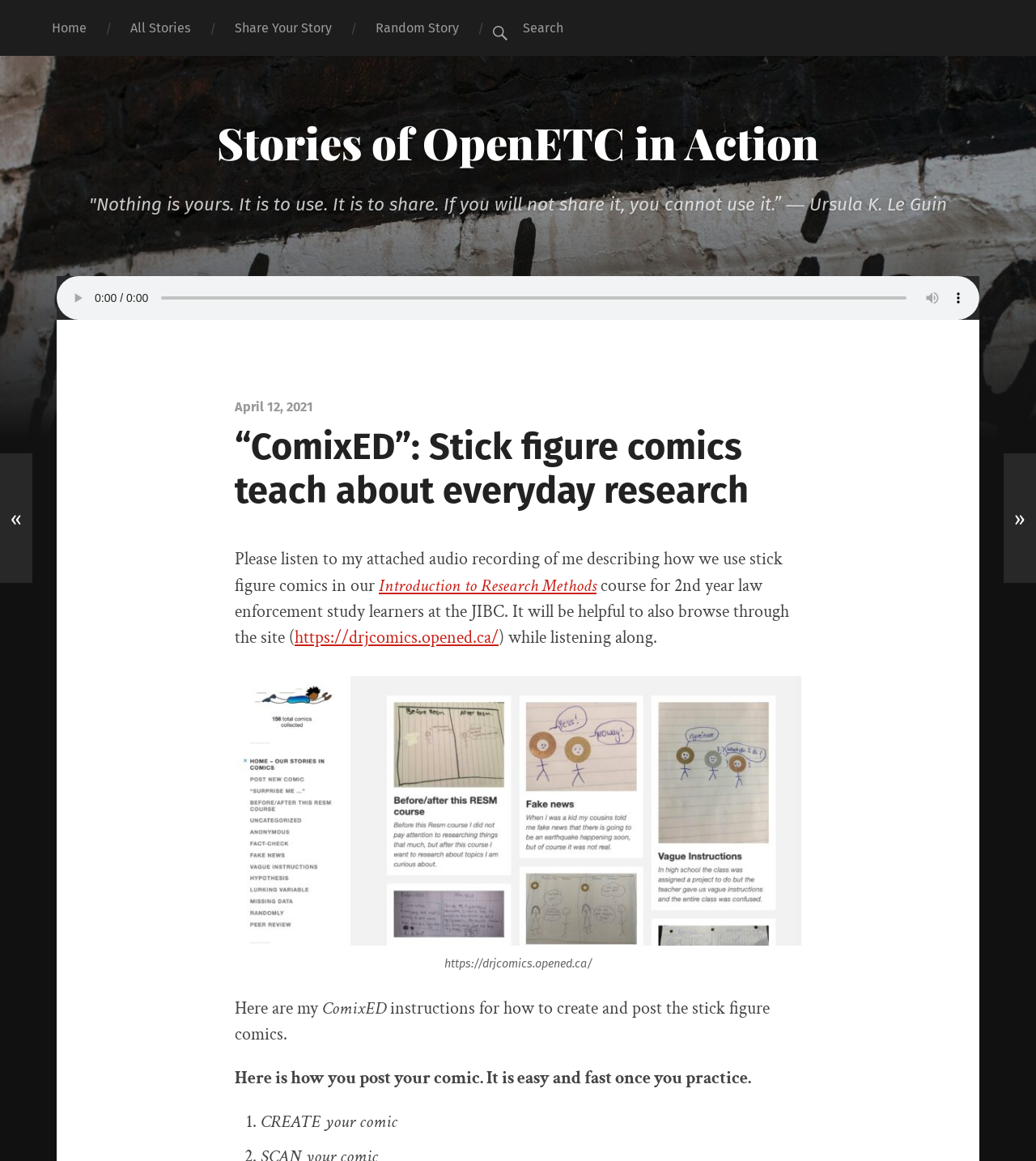What is the URL mentioned in the text? From the image, respond with a single word or brief phrase.

https://drjcomics.opened.ca/